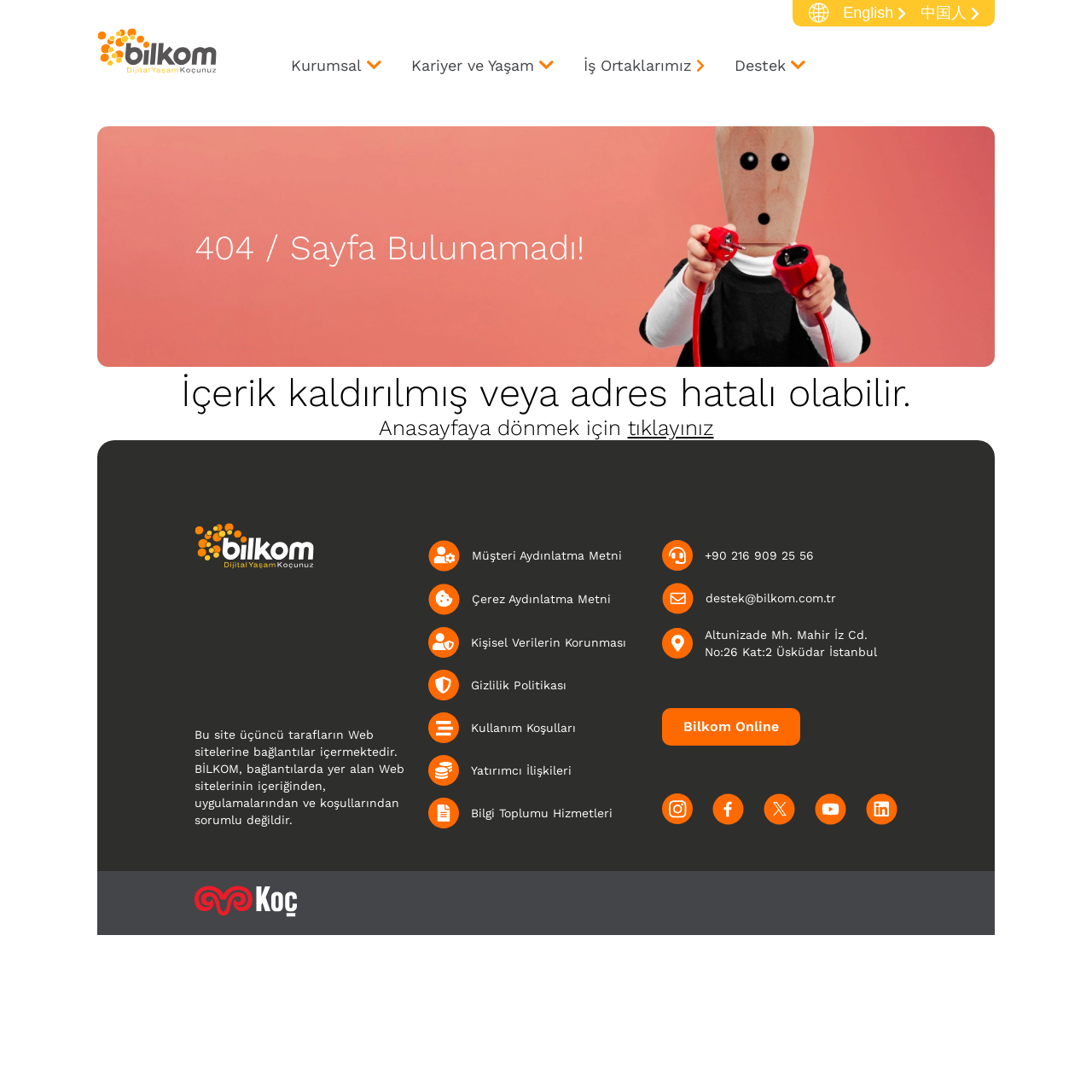Find the bounding box coordinates of the element to click in order to complete the given instruction: "Switch to English."

[0.772, 0.002, 0.83, 0.022]